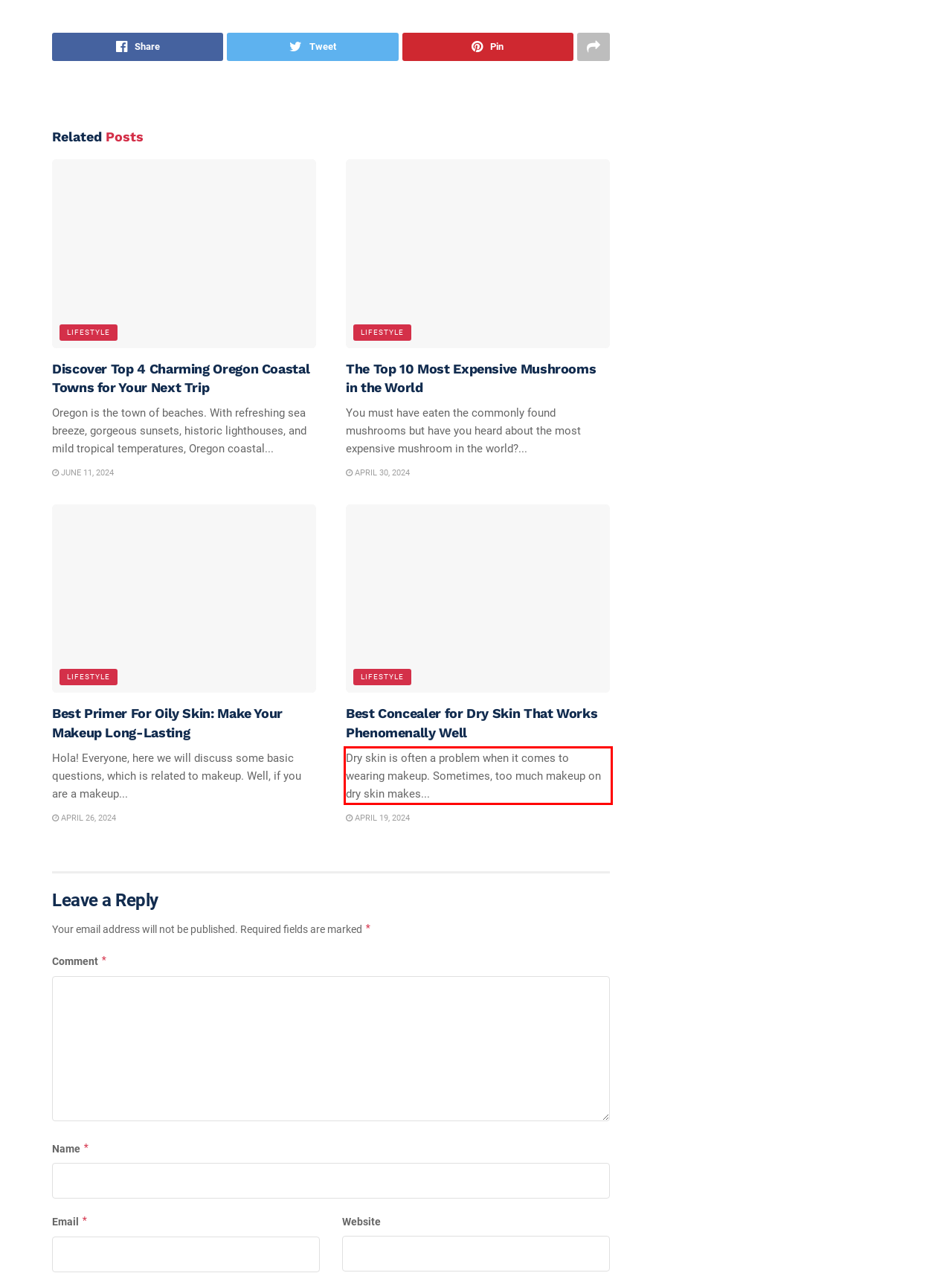Please take the screenshot of the webpage, find the red bounding box, and generate the text content that is within this red bounding box.

Dry skin is often a problem when it comes to wearing makeup. Sometimes, too much makeup on dry skin makes...